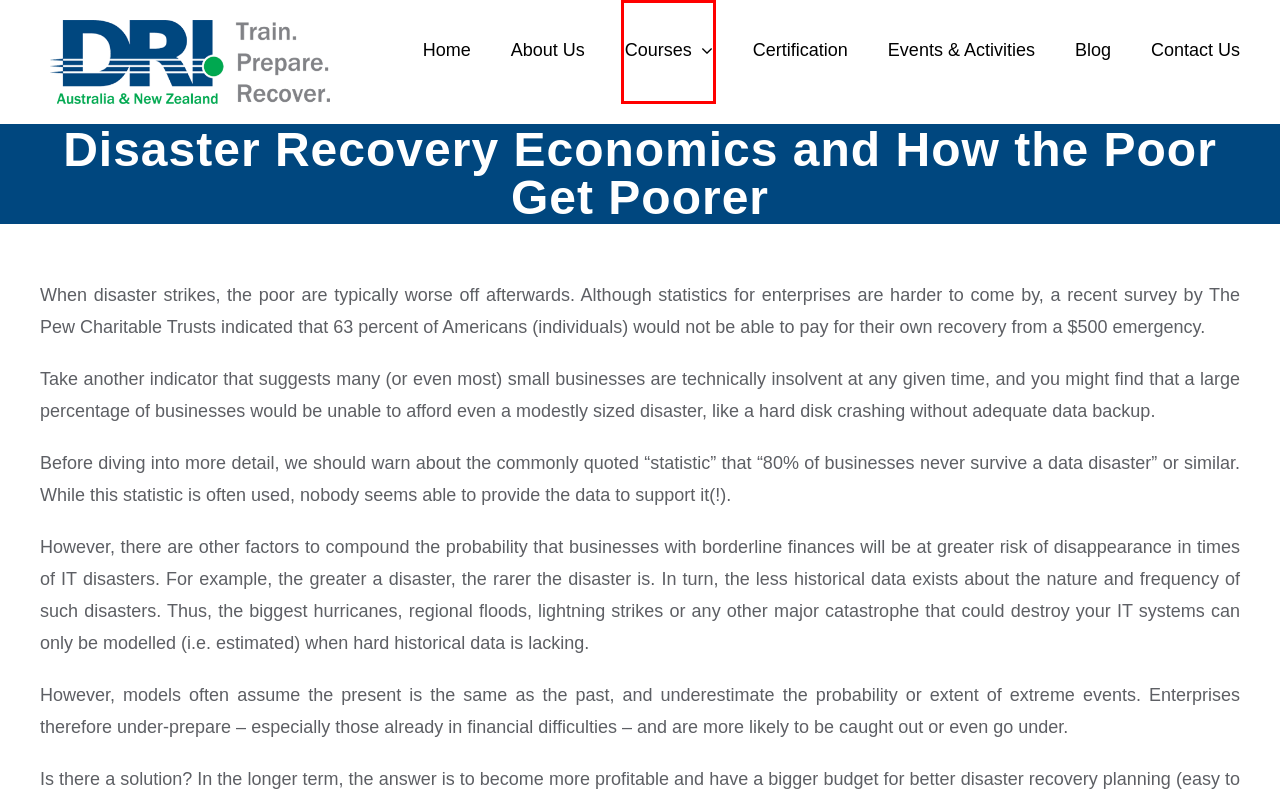Consider the screenshot of a webpage with a red bounding box and select the webpage description that best describes the new page that appears after clicking the element inside the red box. Here are the candidates:
A. Certifications – DRI ANZ
B. Why Stop at Just Disaster Recovery with Your DRP? – DRI ANZ
C. Courses Offered – DRI ANZ
D. Contact Us – DRI ANZ
E. Events – DRI ANZ
F. Blog – DRI ANZ
G. DRI ANZ – Your partner for Continuity Management in Australia and New Zealand
H. About Us – DRI ANZ

C